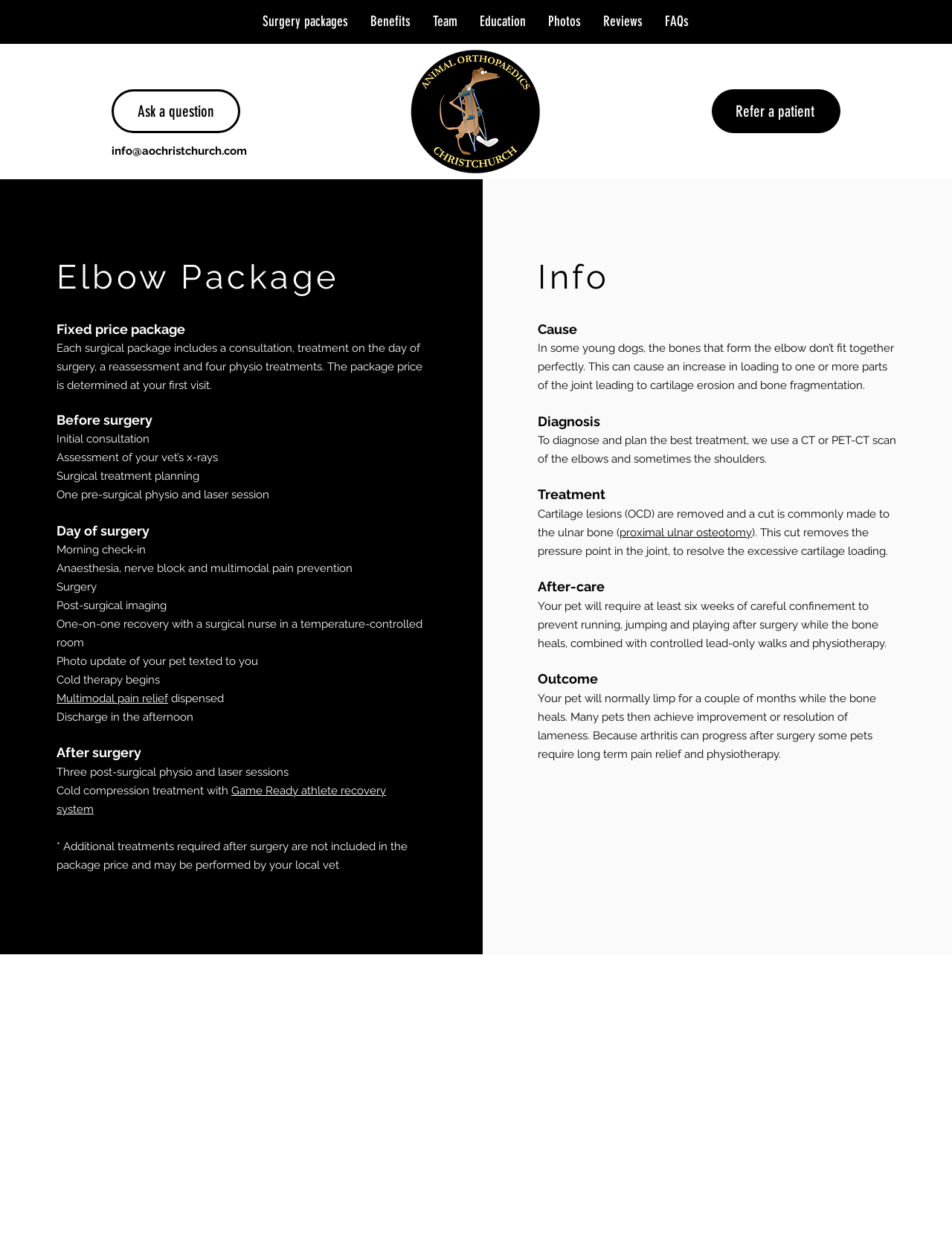Identify the bounding box coordinates of the region that should be clicked to execute the following instruction: "Read about 'proximal ulnar osteotomy'".

[0.651, 0.418, 0.79, 0.429]